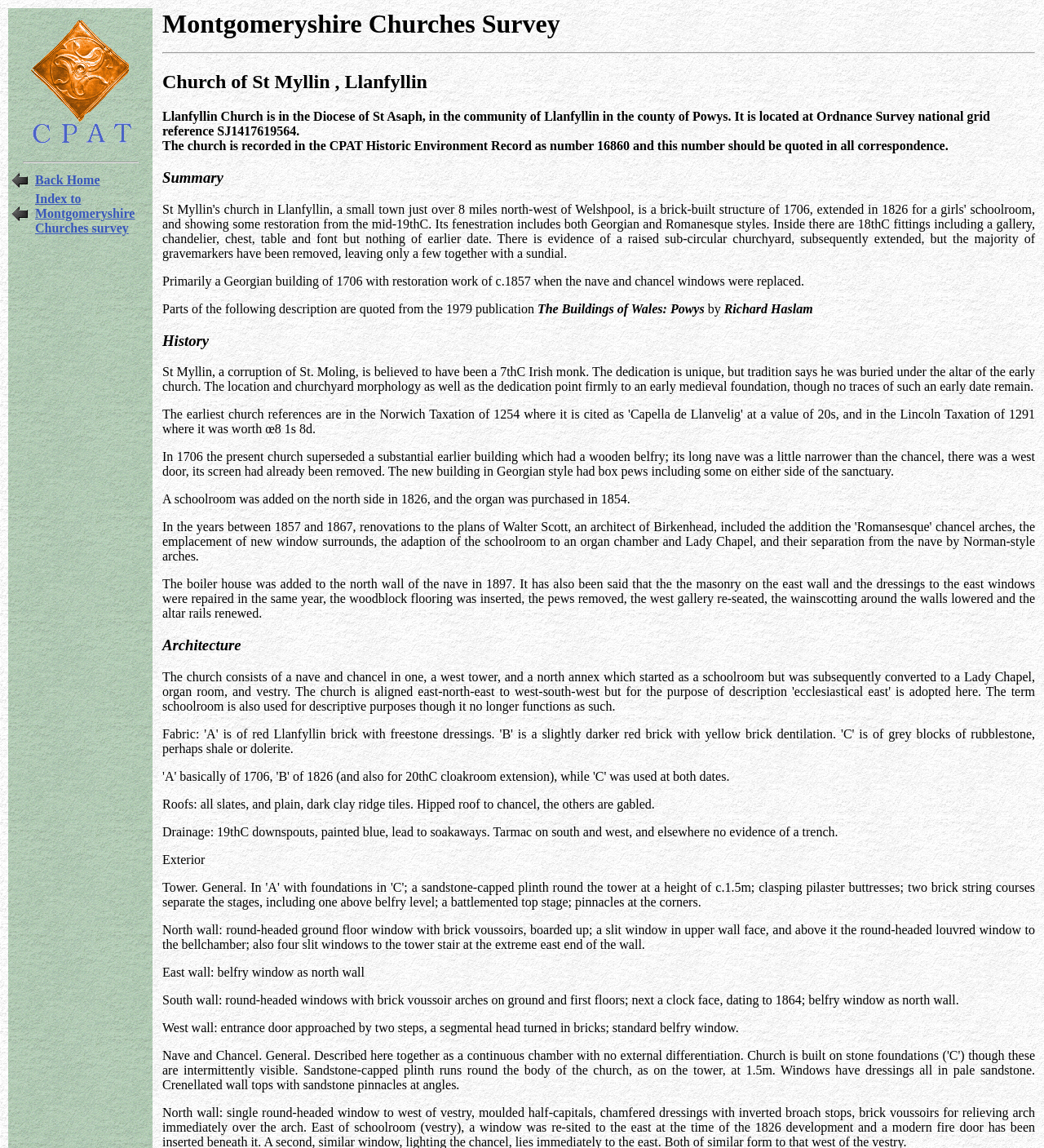Illustrate the webpage's structure and main components comprehensively.

The webpage is about the Church of St Myllin, Llanfyllin, which is part of the Montgomeryshire Churches Survey. At the top left corner, there is a CPAT logo image. Below the logo, there is a horizontal separator line. To the right of the logo, there is a table with two rows, each containing two cells. The first cell of the first row contains an image, and the second cell has a link labeled "Back Home". The first cell of the second row contains another image, and the second cell has a link labeled "Index to Montgomeryshire Churches survey".

Below the table, there is a heading that reads "Montgomeryshire Churches Survey". Underneath the heading, there is a horizontal separator line. The next heading is "Church of St Myllin, Llanfyllin", which is followed by a paragraph of text that describes the location of the church.

The webpage then provides detailed information about the church, including its history, architecture, and features. There are several headings, including "Summary", "History", and "Architecture", each followed by paragraphs of text that provide information about the church. The text describes the church's building history, its dedication to St. Moling, and its architectural features, such as its roofs, drainage system, and exterior walls.

Throughout the webpage, there are no images other than the CPAT logo and the two images in the table at the top. The layout is primarily text-based, with headings and paragraphs that provide detailed information about the Church of St Myllin, Llanfyllin.